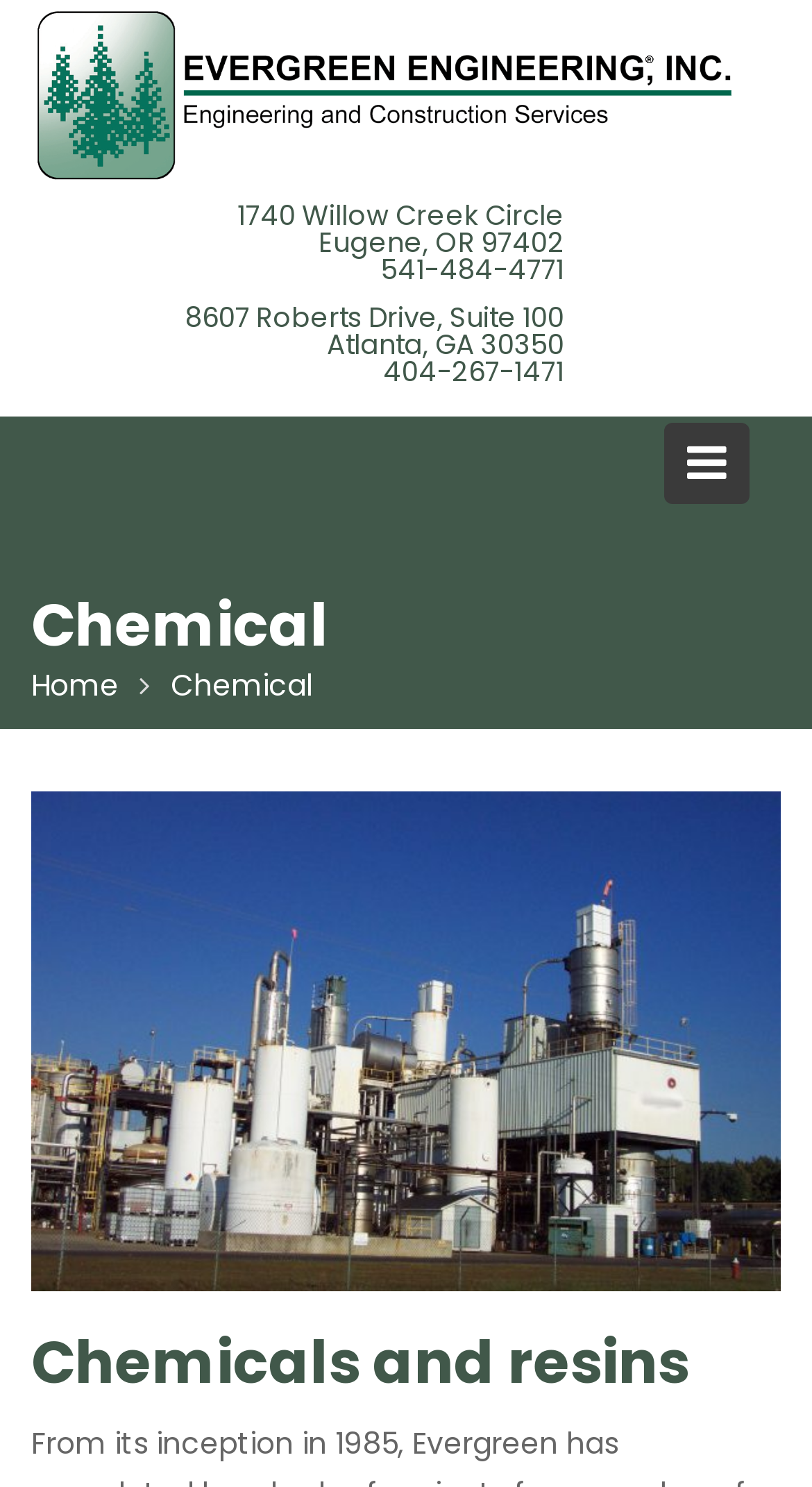Convey a detailed summary of the webpage, mentioning all key elements.

The webpage appears to be a company profile or services page, specifically highlighting Evergreen Engineering's expertise in the chemical and pharmaceutical industries. 

At the top of the page, there is a logo or brand image, accompanied by a link with no descriptive text. Below this, there are two address links, one for Eugene, OR, and another for Atlanta, GA, which likely represent the company's office locations.

To the right of these addresses, there is a button with a search icon. Below this button, there is a navigation menu with a "Home" link. Next to the "Home" link, there is a "Chemical" tab, which is likely a category or section within the website.

The main content of the page is an image of a chemical resin factory, which takes up most of the page's width. Above this image, there is a heading that reads "Chemicals and resins", indicating that this section is focused on Evergreen Engineering's services or projects related to chemicals and resins.